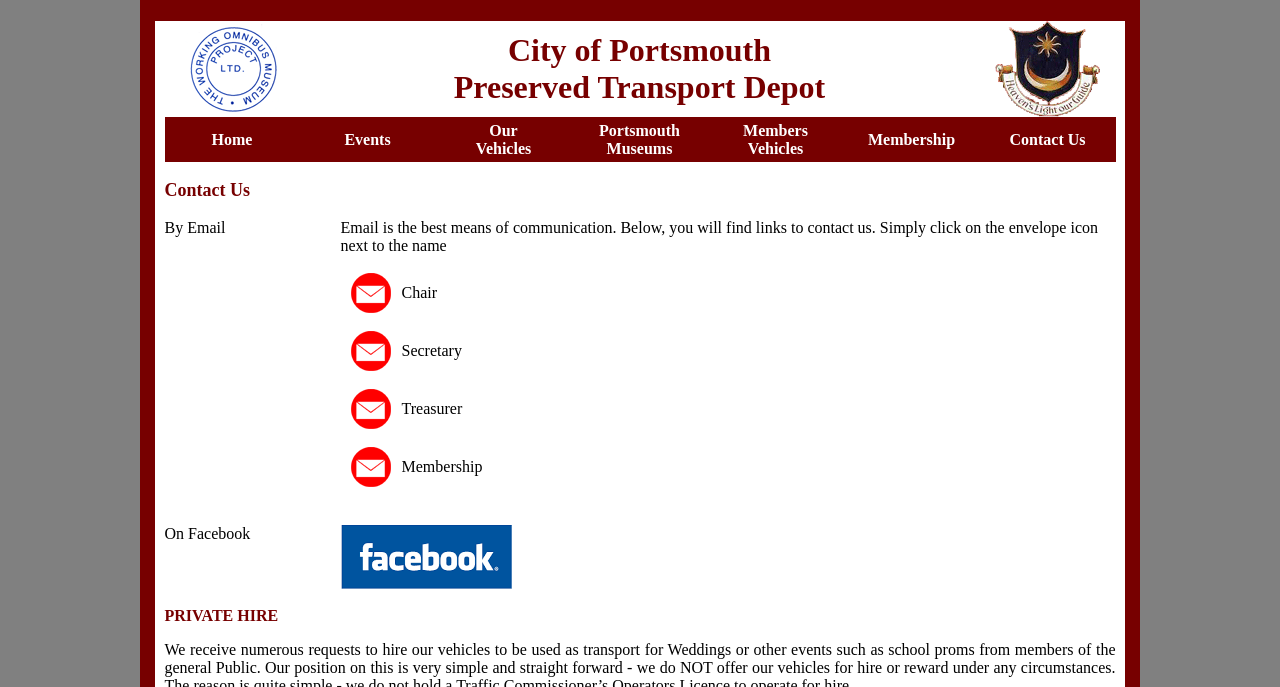Please identify the bounding box coordinates for the region that you need to click to follow this instruction: "Click the envelope icon next to Secretary".

[0.274, 0.52, 0.305, 0.544]